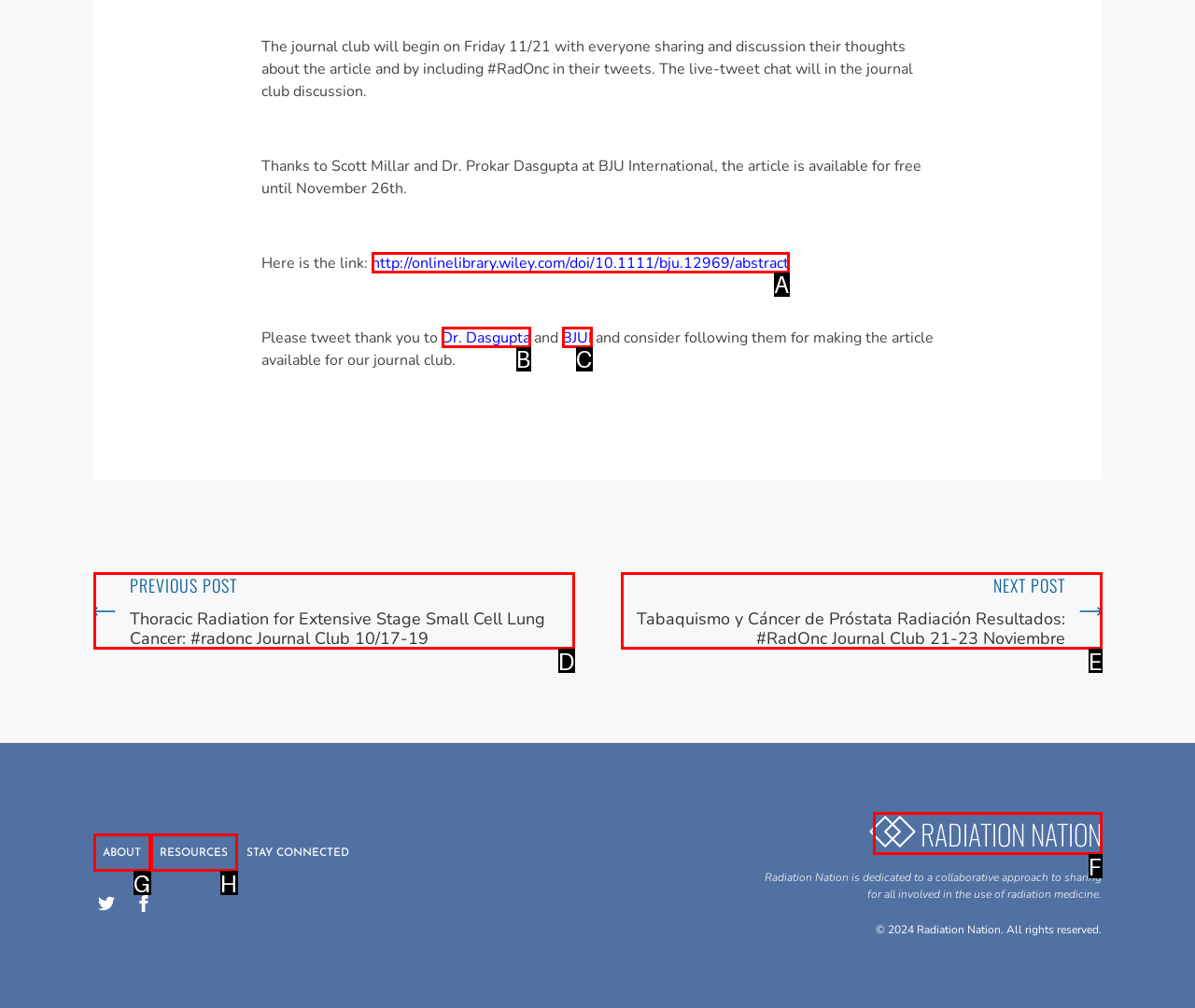Identify the HTML element to click to execute this task: Click the RADIATION NATION logo Respond with the letter corresponding to the proper option.

F